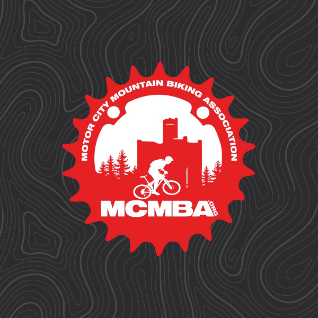Can you look at the image and give a comprehensive answer to the question:
What is the shape of the mountain biking figure?

The caption describes the mountain biking figure as 'stylized' and 'in silhouette', implying that the figure is a dark shape without internal details.